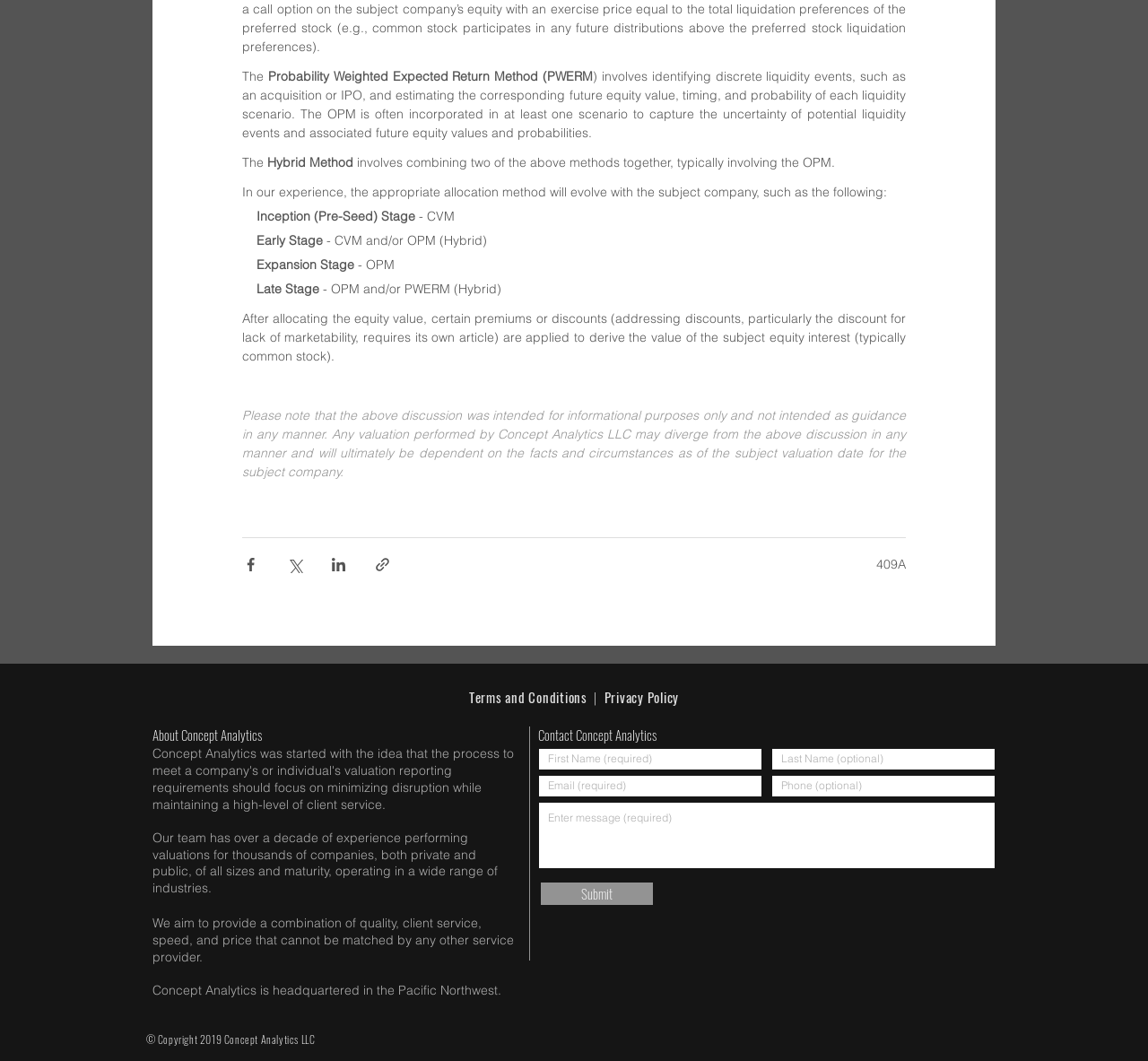Pinpoint the bounding box coordinates of the element that must be clicked to accomplish the following instruction: "Contact Concept Analytics". The coordinates should be in the format of four float numbers between 0 and 1, i.e., [left, top, right, bottom].

[0.469, 0.683, 0.572, 0.702]